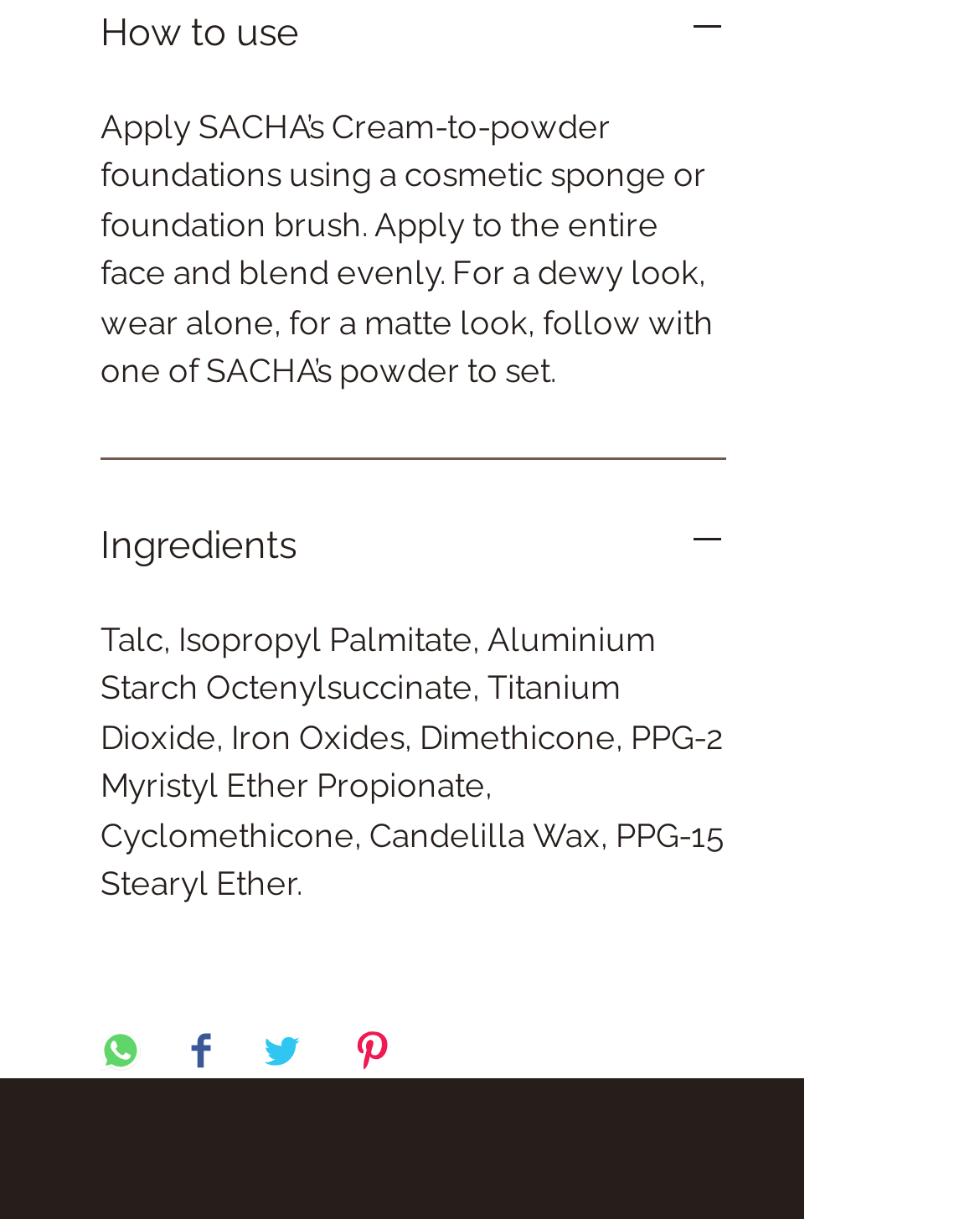What is the first ingredient listed in SACHA's Cream-to-powder foundations?
Answer the question with a detailed explanation, including all necessary information.

The ingredients list is provided on the webpage, and the first ingredient listed is Talc.